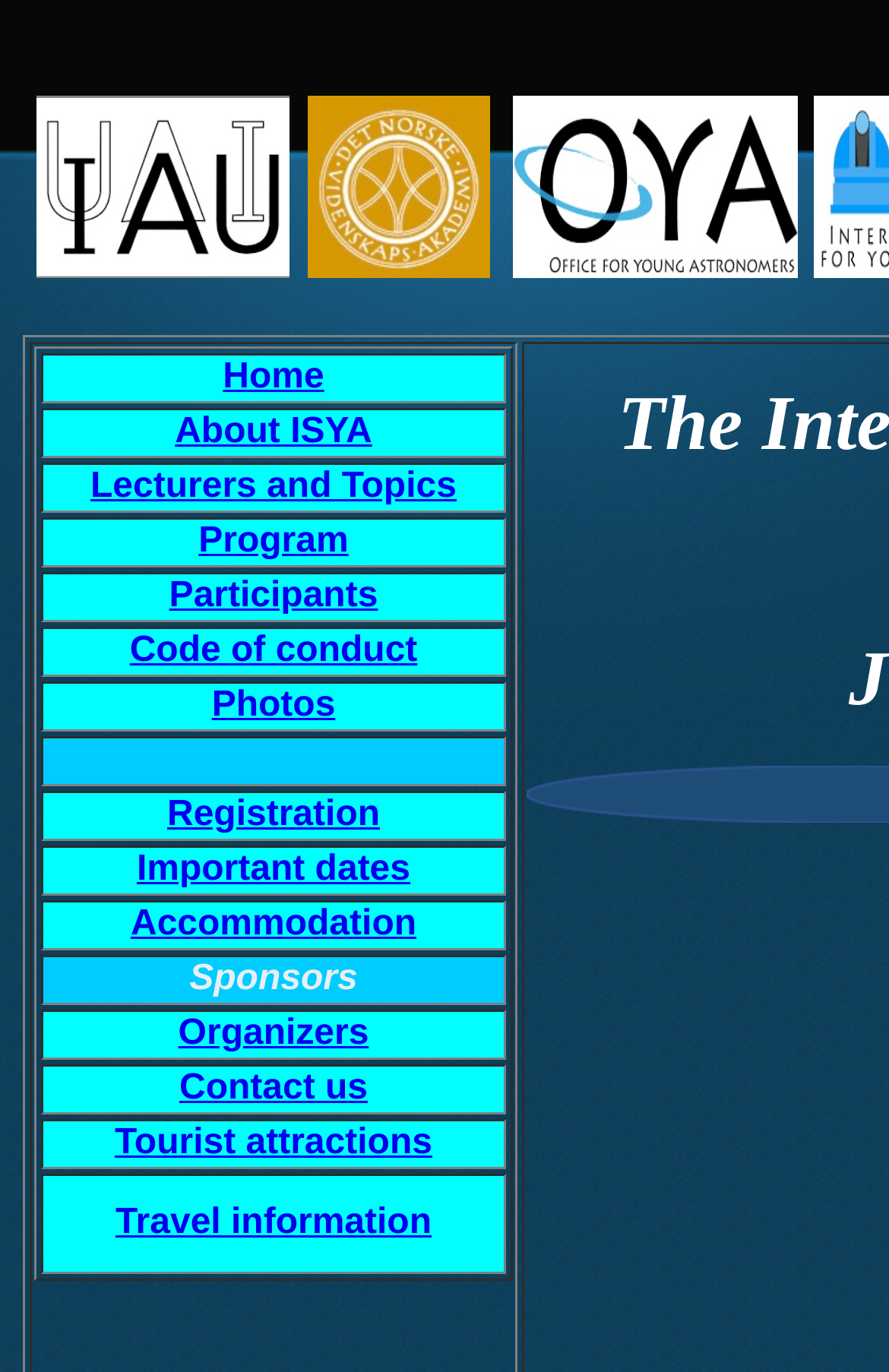What is the purpose of the 'Registration' link?
Provide an in-depth and detailed explanation in response to the question.

The presence of a 'Registration' link suggests that the event or program is open for registration, and clicking on this link would allow users to sign up or register for the event.